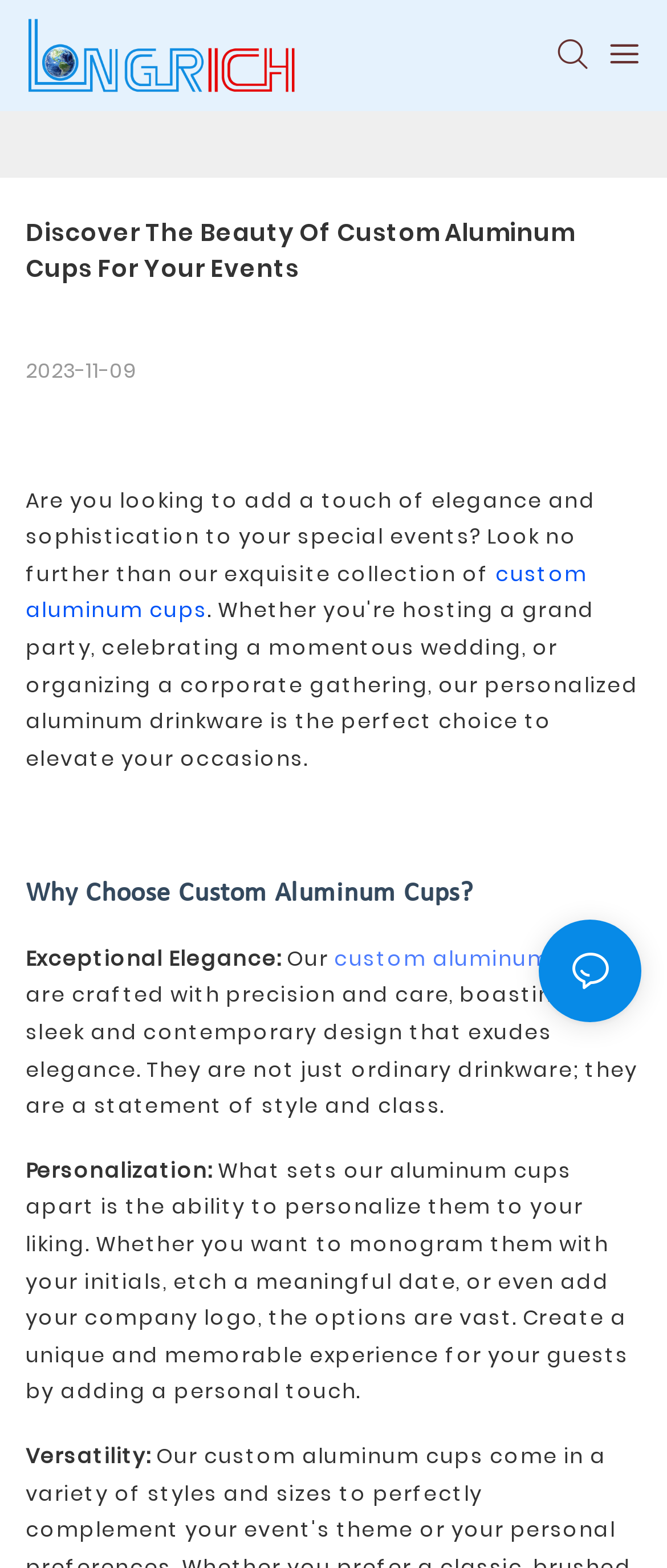What can be added to the cups?
Please provide a comprehensive answer based on the information in the image.

According to the webpage, the cups can be personalized with 'your initials, etch a meaningful date, or even add your company logo', making these options possible additions to the cups.